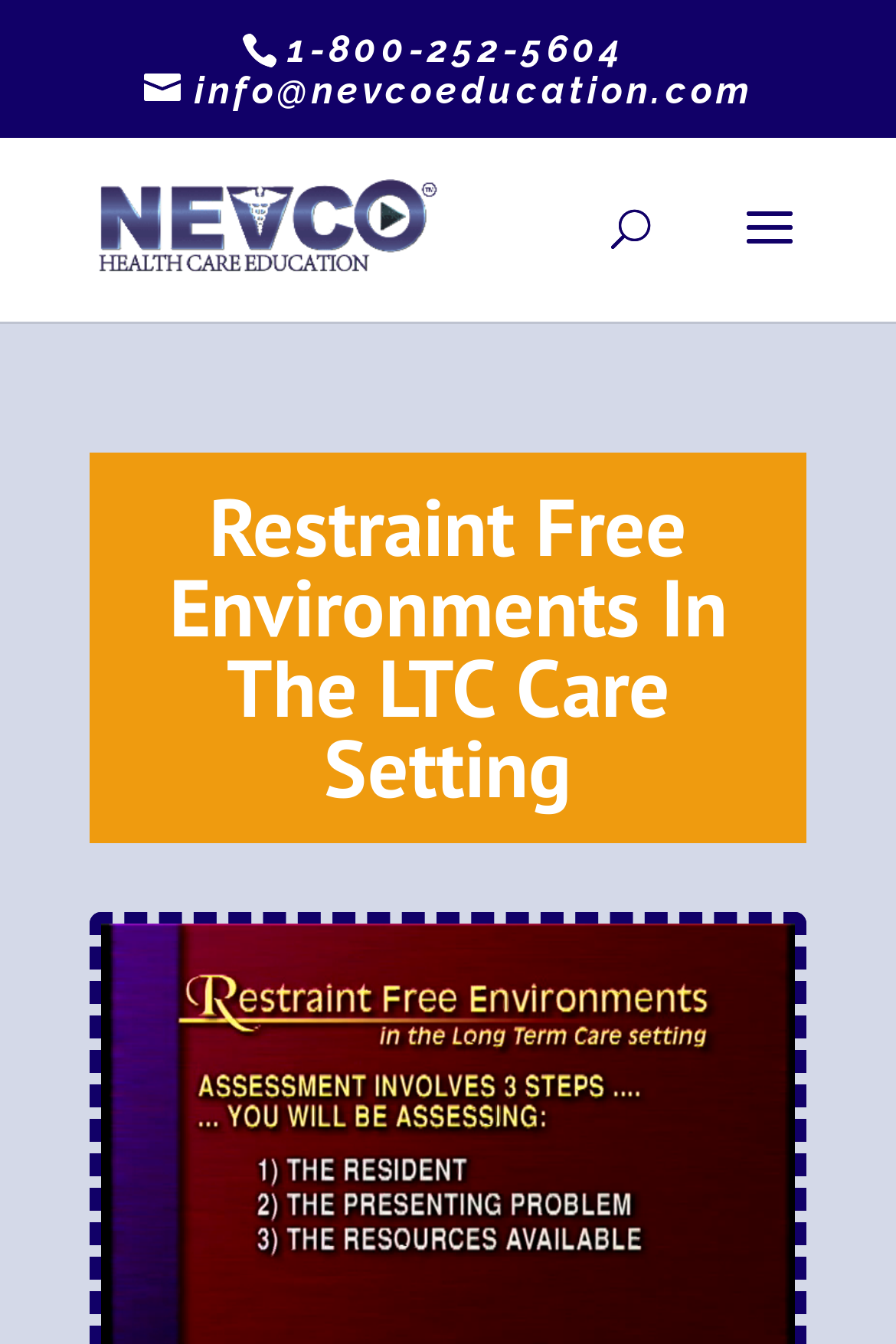Is there a search function on the page?
Give a one-word or short-phrase answer derived from the screenshot.

Yes